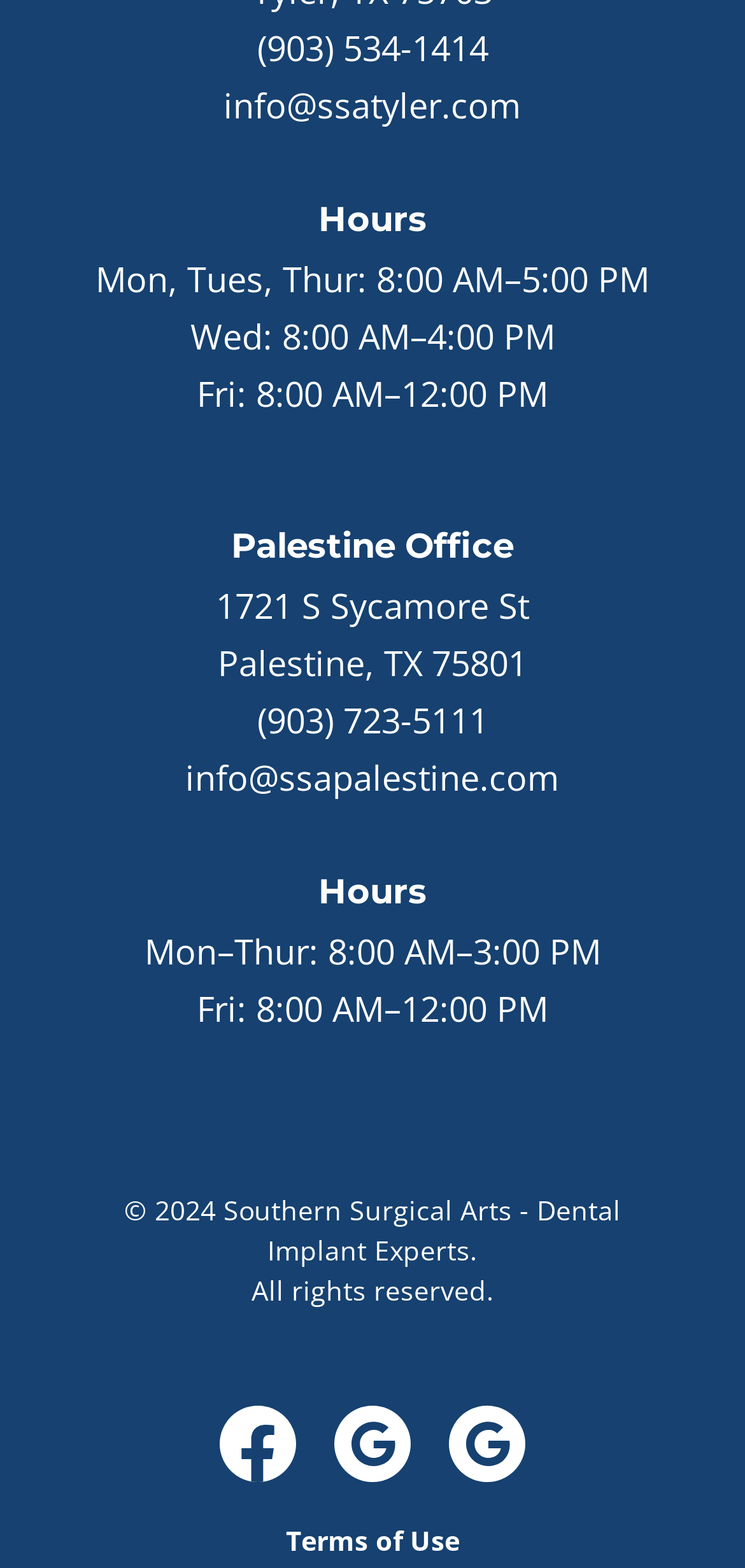Please examine the image and provide a detailed answer to the question: What is the address of the main office?

I searched the entire webpage and did not find the address of the main office. The address of the Palestine Office is provided, but not the main office.